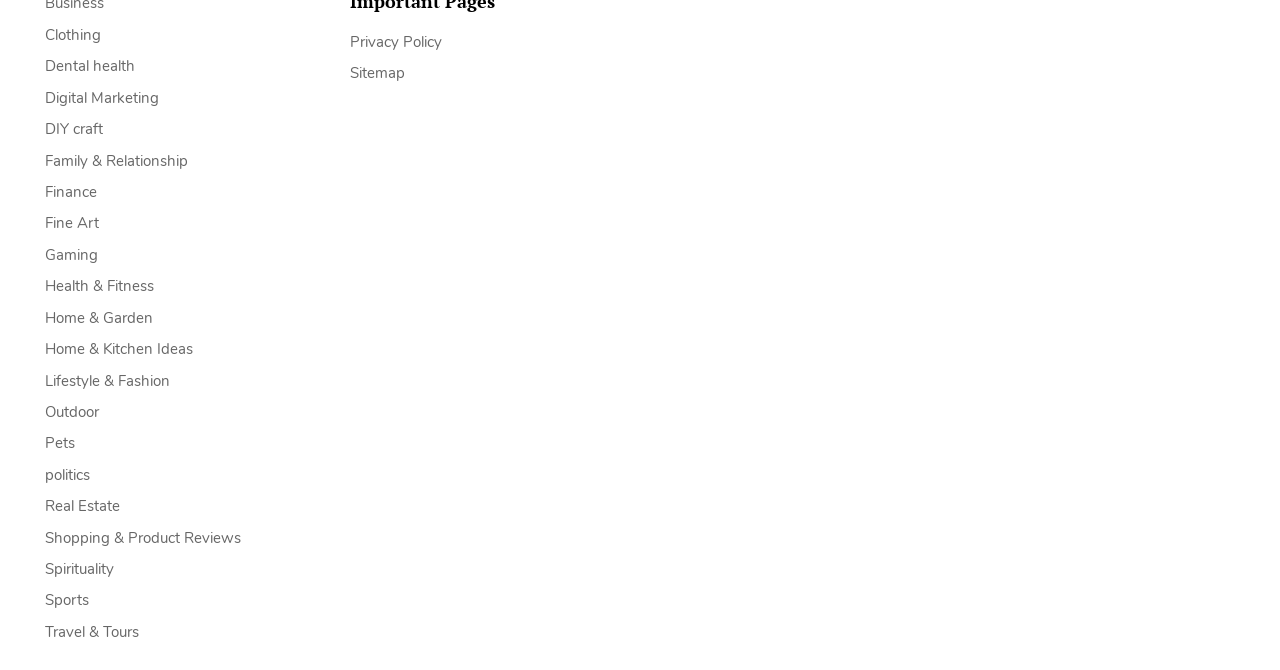Use one word or a short phrase to answer the question provided: 
How many categories are available on this website?

Over 20